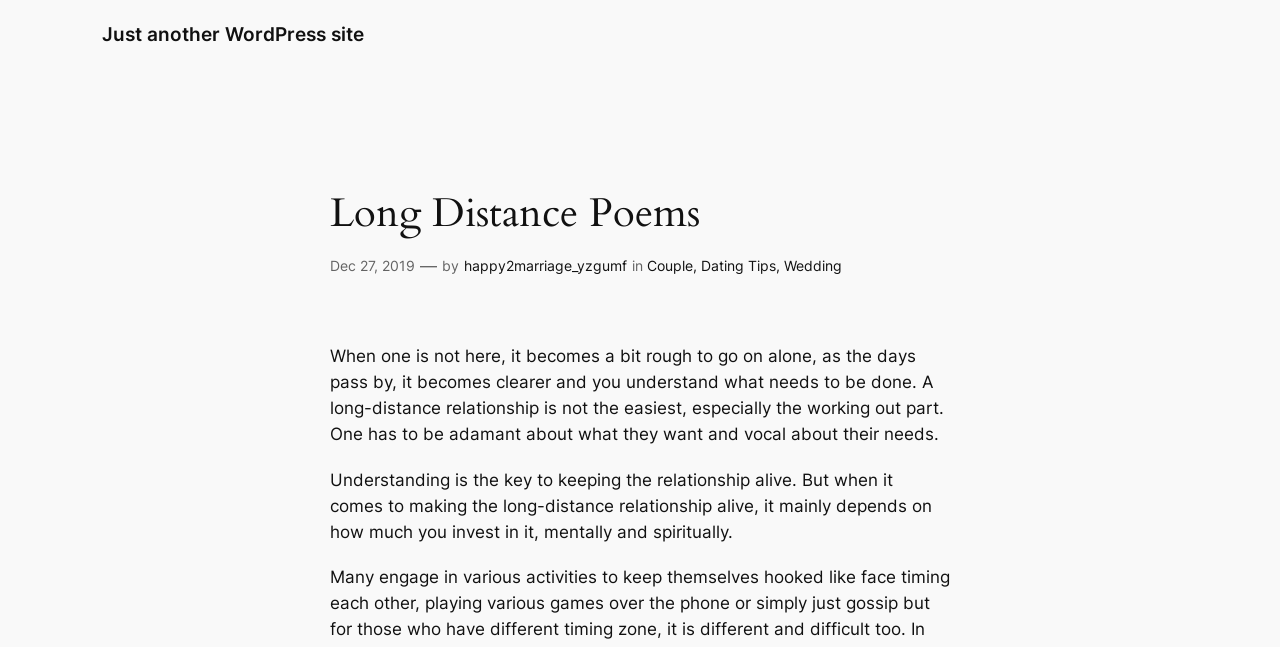What are the categories of articles on this website?
Answer the question based on the image using a single word or a brief phrase.

Couple, Dating Tips, Wedding